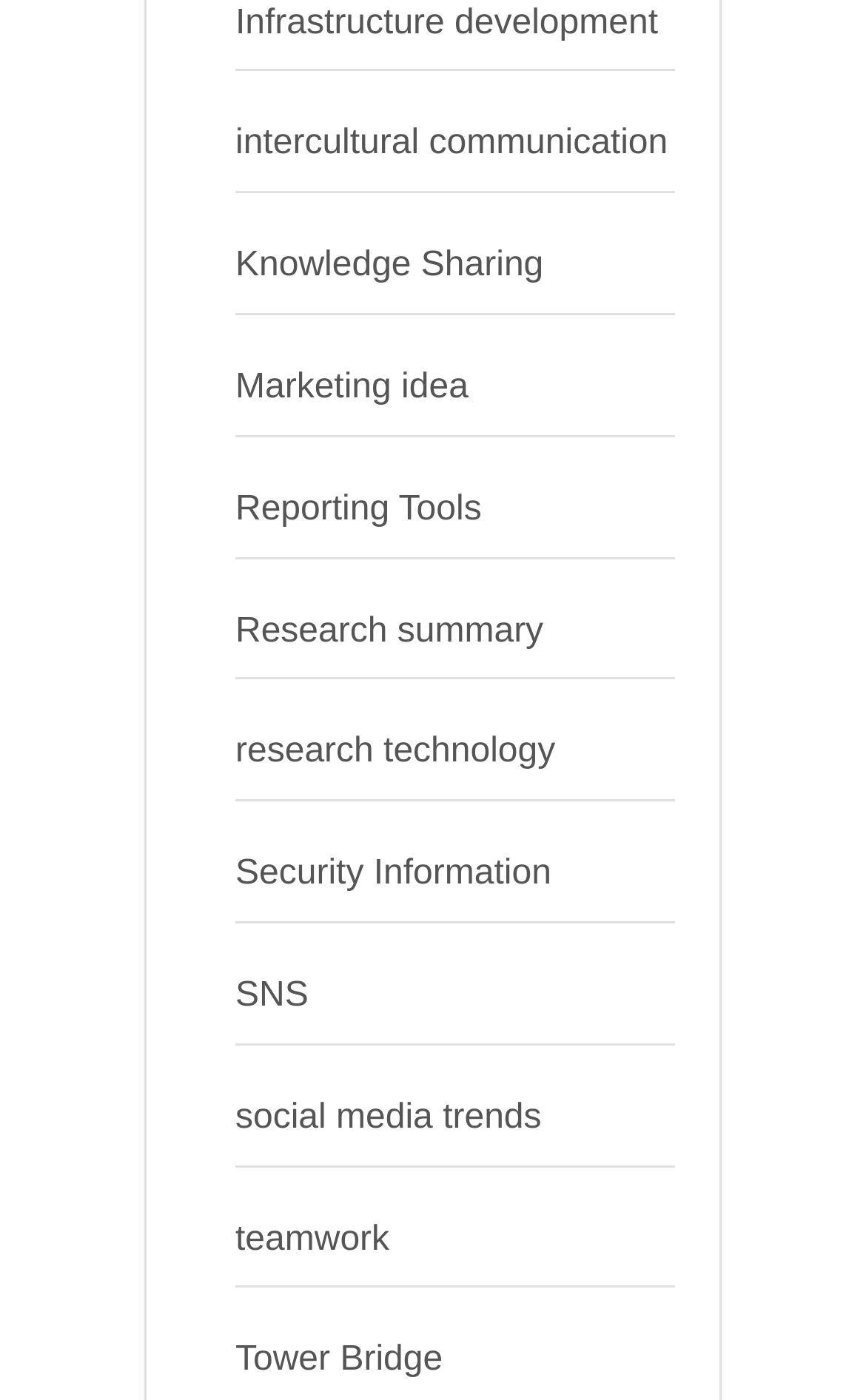Identify the bounding box coordinates for the element that needs to be clicked to fulfill this instruction: "View My news". Provide the coordinates in the format of four float numbers between 0 and 1: [left, top, right, bottom].

None